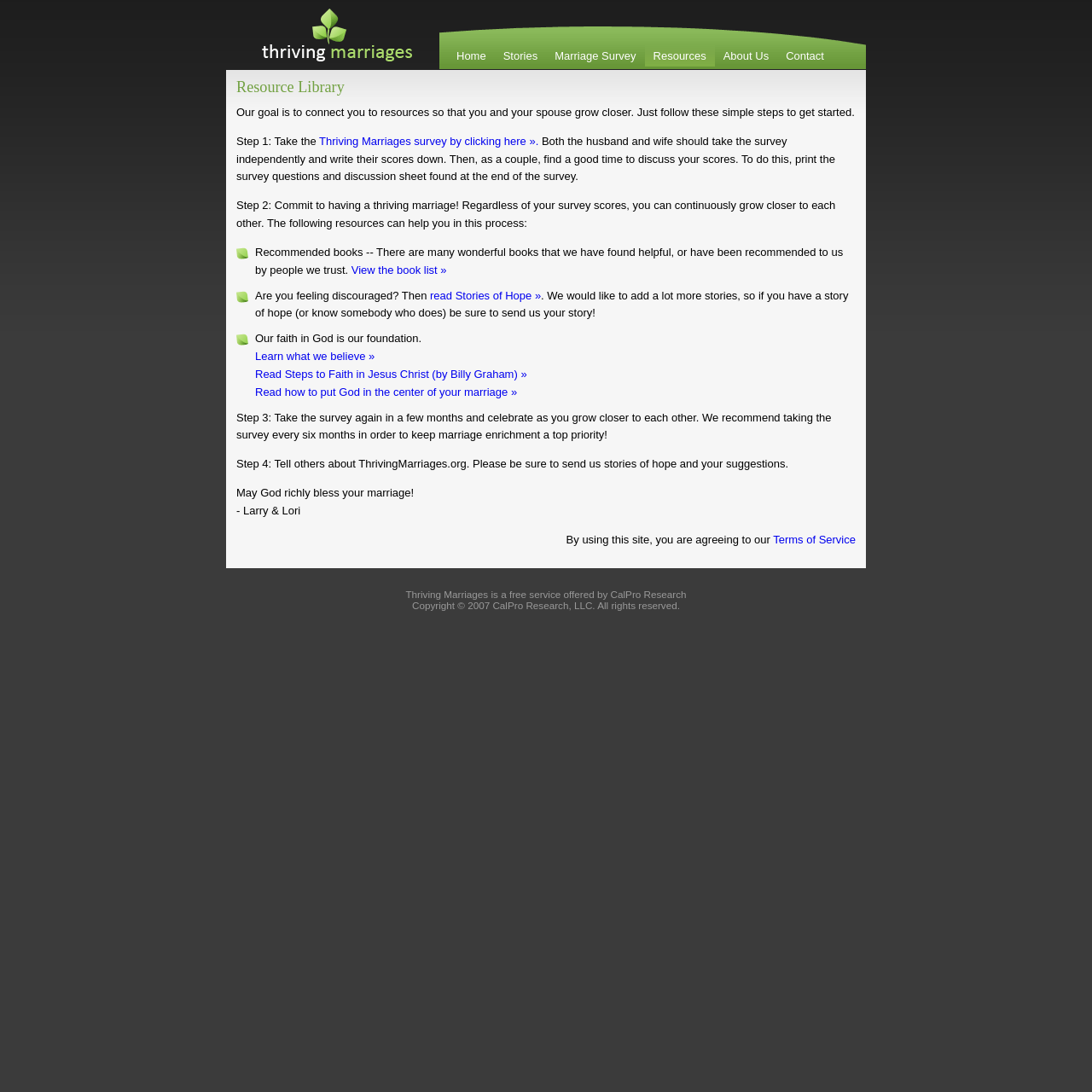Indicate the bounding box coordinates of the element that needs to be clicked to satisfy the following instruction: "Read Stories of Hope". The coordinates should be four float numbers between 0 and 1, i.e., [left, top, right, bottom].

[0.394, 0.265, 0.49, 0.276]